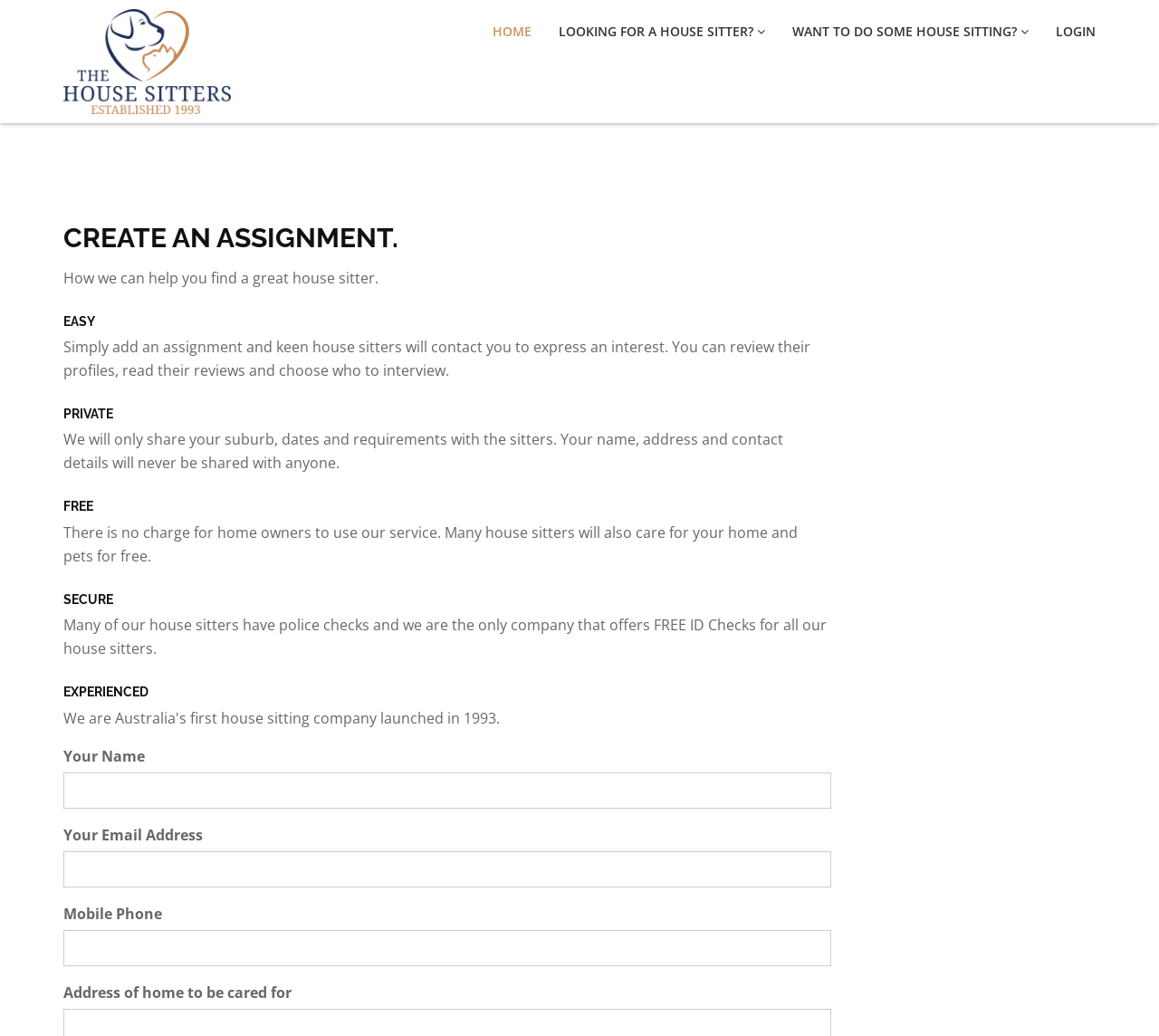Predict the bounding box coordinates of the area that should be clicked to accomplish the following instruction: "Call the phone number". The bounding box coordinates should consist of four float numbers between 0 and 1, i.e., [left, top, right, bottom].

None